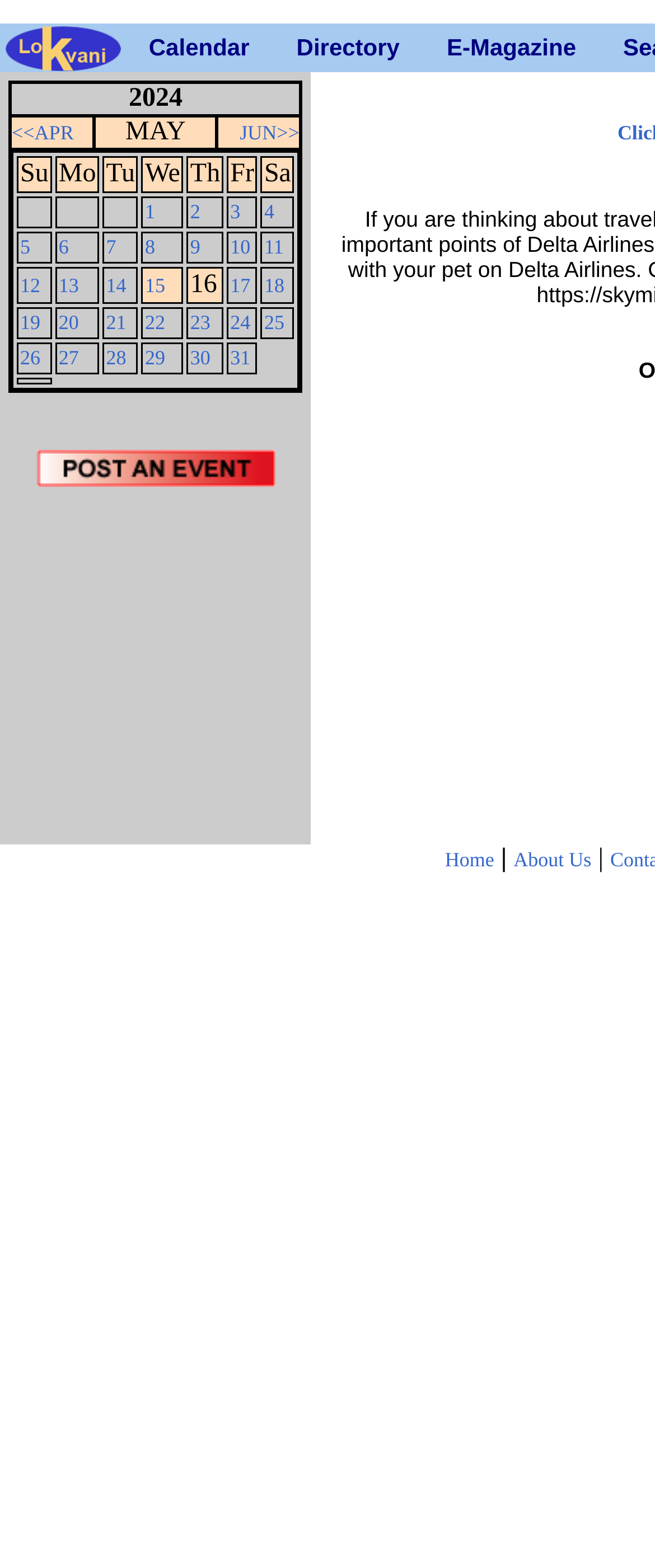Describe every aspect of the webpage in a detailed manner.

The webpage is a calendar page for LokVani, with the title "LokVani-Calendar - 5/16/2024" at the top. Below the title, there are four links: "Lokvani", "Calendar", "Directory", and "E-Magazine", followed by a "Search" link at the far right. 

Underneath these links, there is a table with a calendar layout. The table has a header row with the days of the week, from Sunday to Saturday, abbreviated as "Su", "Mo", "Tu", "We", "Th", "Fr", and "Sa". 

Below the header row, there are multiple rows, each representing a week in the month of May 2024. Each cell in the table contains a date, ranging from 1 to 23, and each date is a clickable link. The dates are arranged in a grid format, with the days of the week aligned vertically. The current date, 16, is not explicitly highlighted, but it is likely the focus of the page.